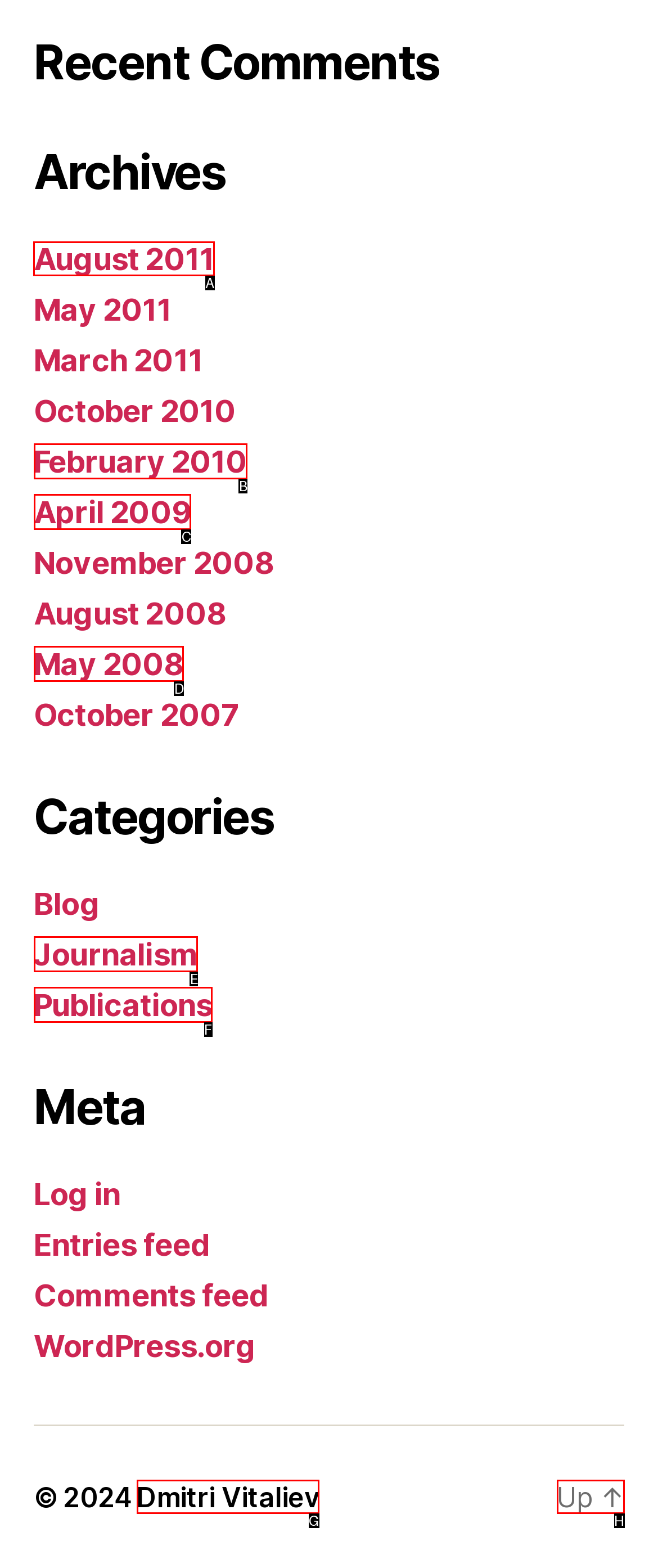To complete the instruction: Go to August 2011 archives, which HTML element should be clicked?
Respond with the option's letter from the provided choices.

A